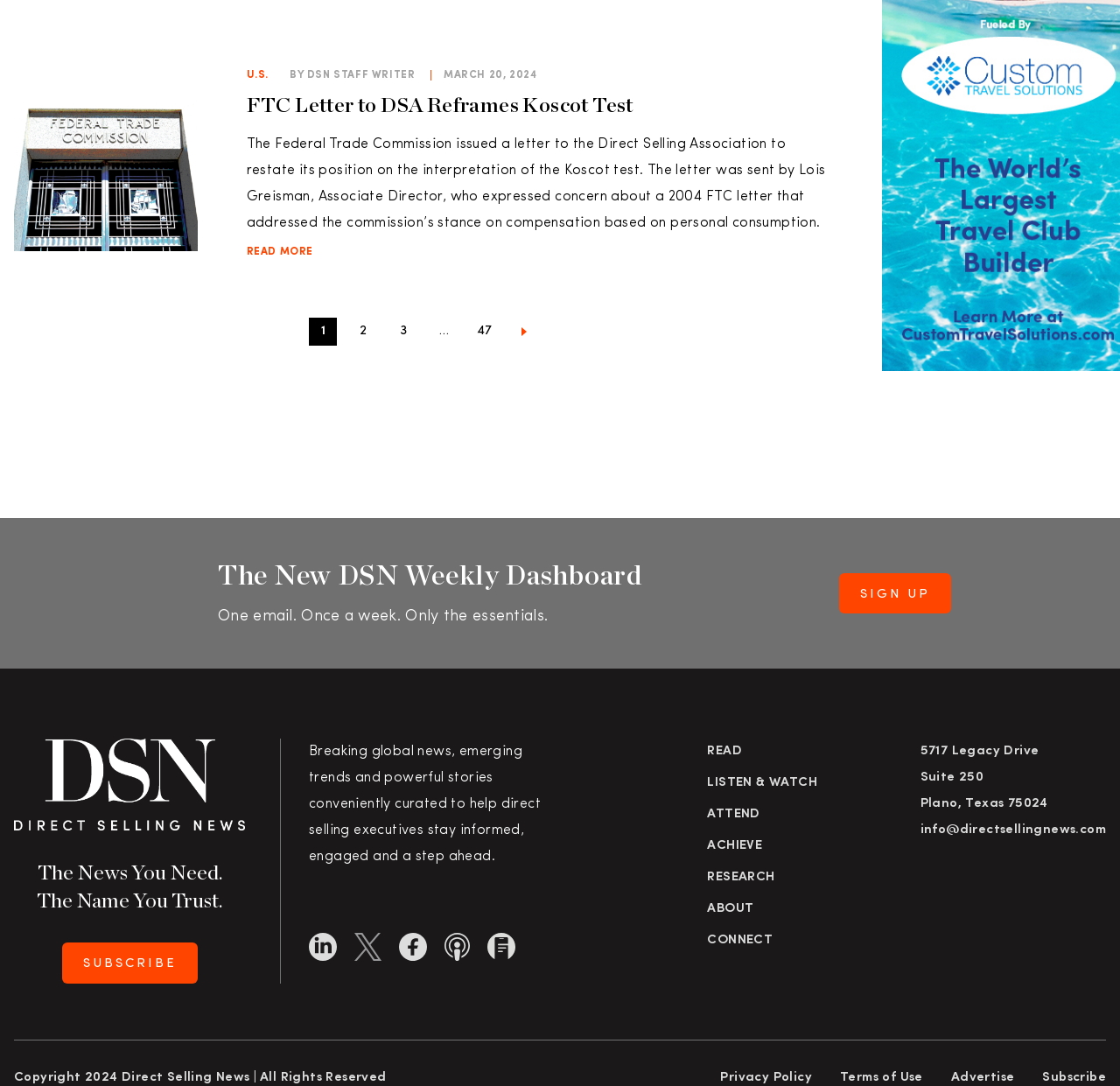Who is the author of the article? Examine the screenshot and reply using just one word or a brief phrase.

DSN STAFF WRITER